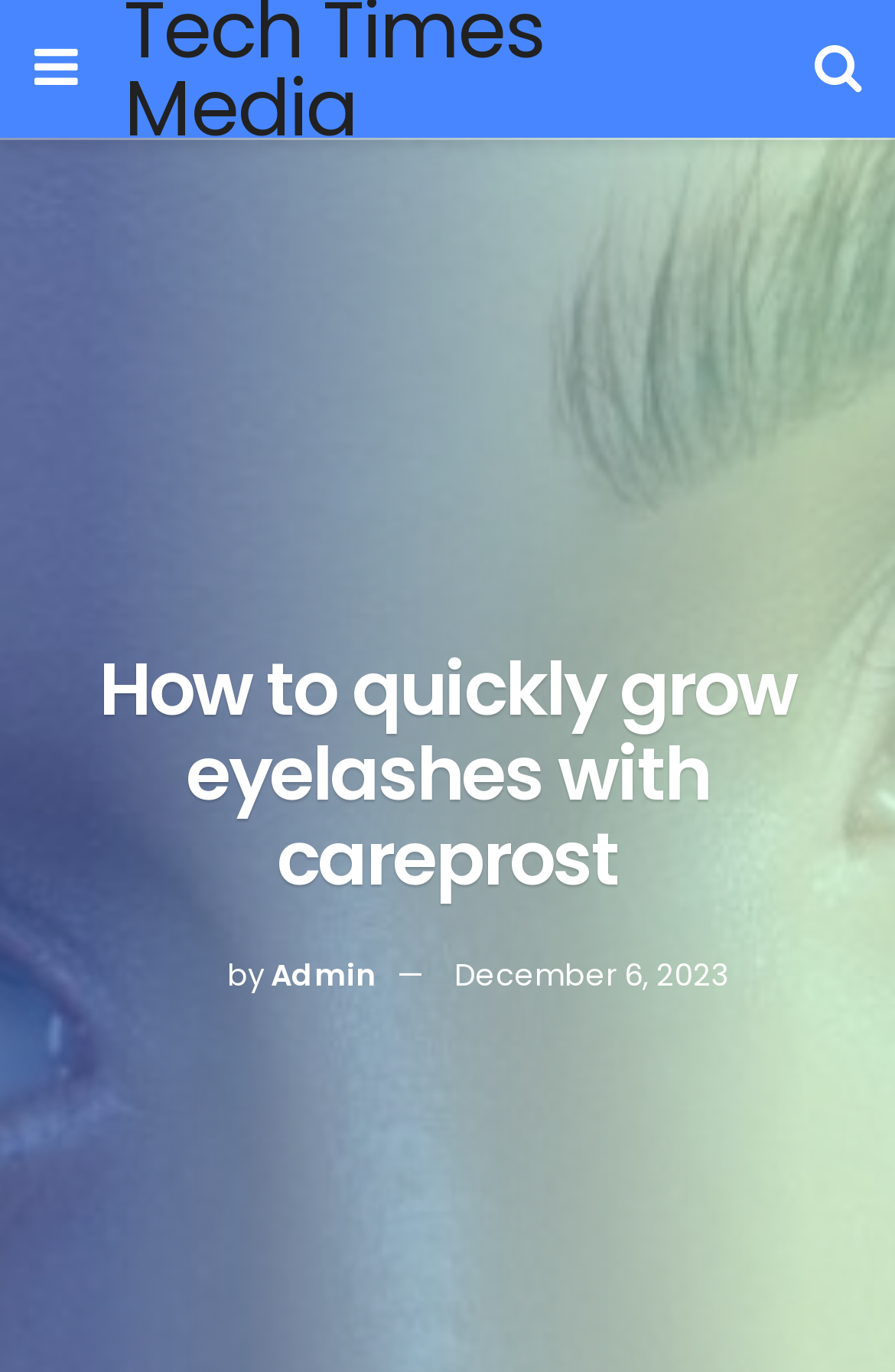Give a detailed account of the webpage, highlighting key information.

The webpage is about growing eyelashes with Careprost, as indicated by the title "How to quickly grow eyelashes with careprost". At the top left corner, there are two icons, one resembling a bookmark and the other resembling a search icon. Below these icons, the main title of the webpage is prominently displayed. 

To the right of the title, there is a small image of the author, labeled as "Admin", accompanied by the text "by" and a link to the author's profile. Next to this information, the date "December 6, 2023" is displayed as a link.